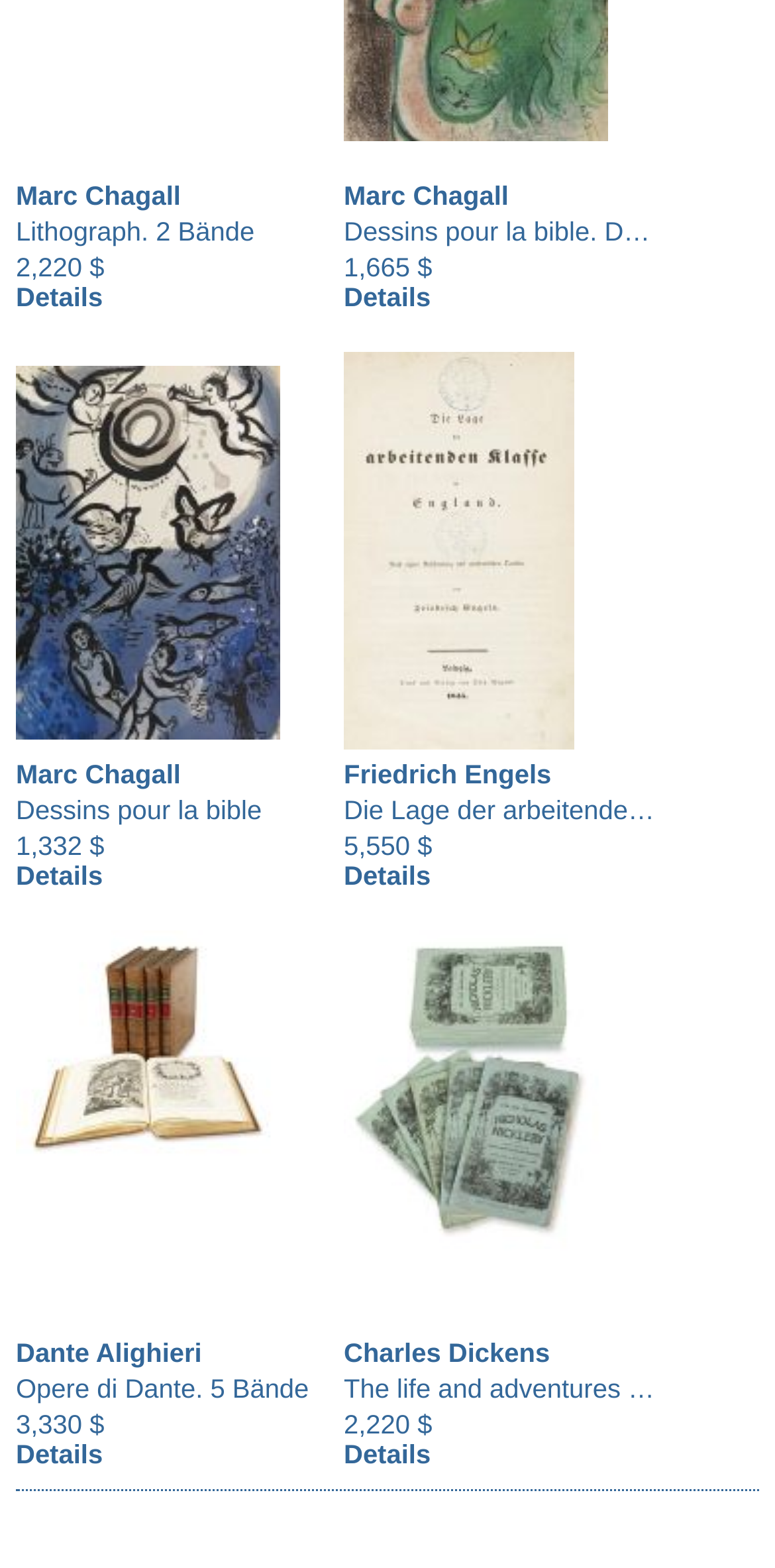Identify the bounding box coordinates for the element you need to click to achieve the following task: "Explore Digital Marketing". The coordinates must be four float values ranging from 0 to 1, formatted as [left, top, right, bottom].

None